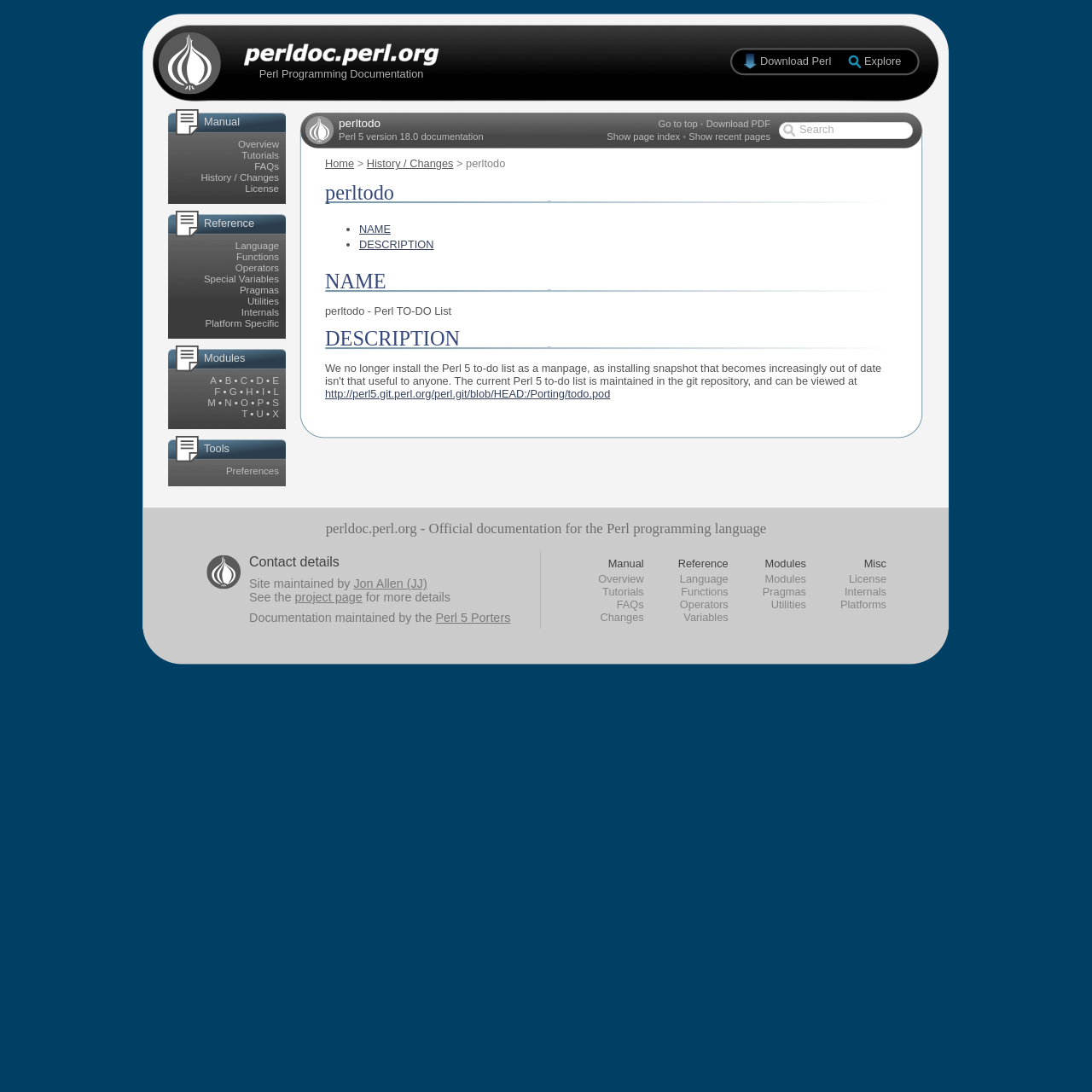Pinpoint the bounding box coordinates of the element you need to click to execute the following instruction: "Download the Perl documentation in PDF". The bounding box should be represented by four float numbers between 0 and 1, in the format [left, top, right, bottom].

[0.647, 0.109, 0.705, 0.118]